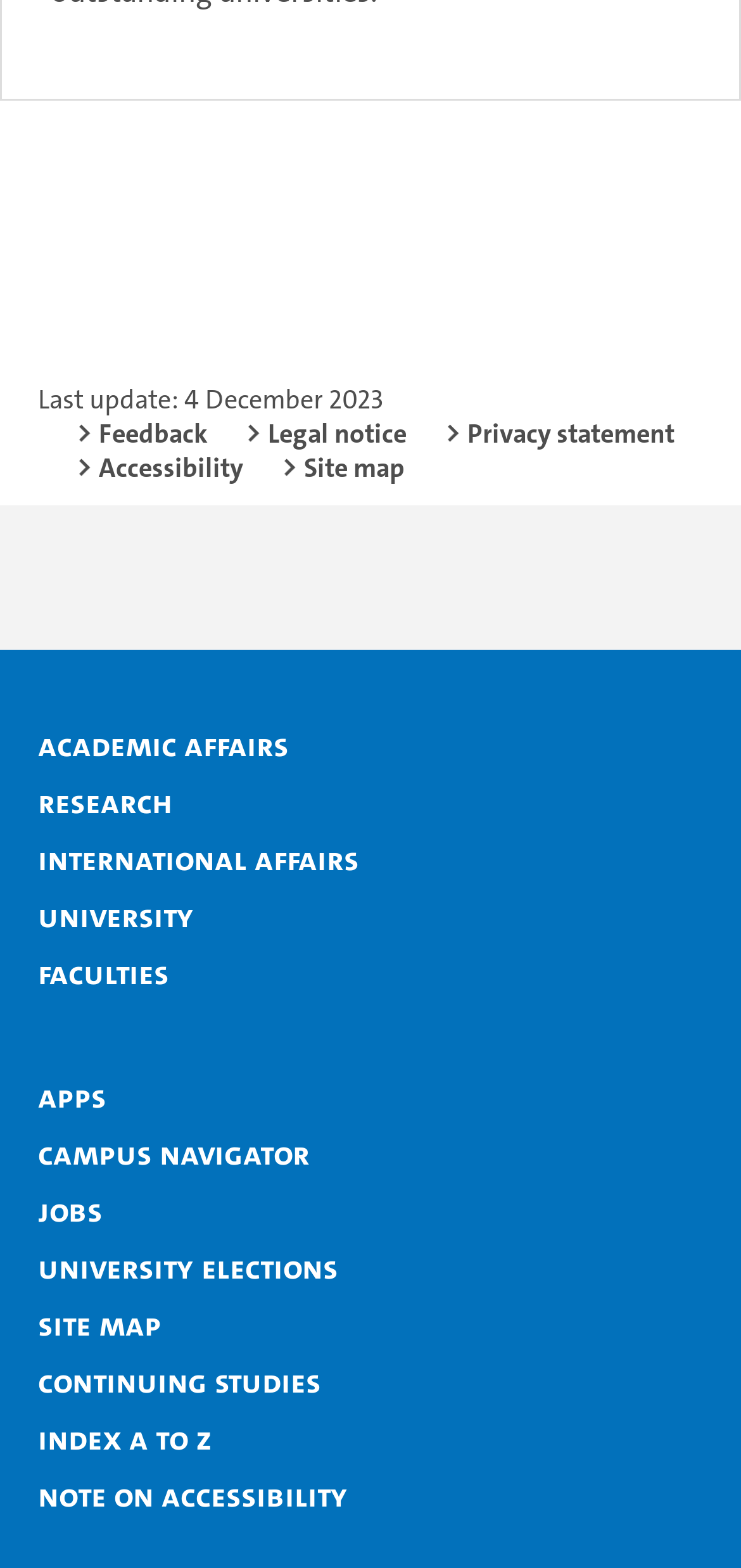Identify the coordinates of the bounding box for the element that must be clicked to accomplish the instruction: "Browse Agriculture & Farming".

None